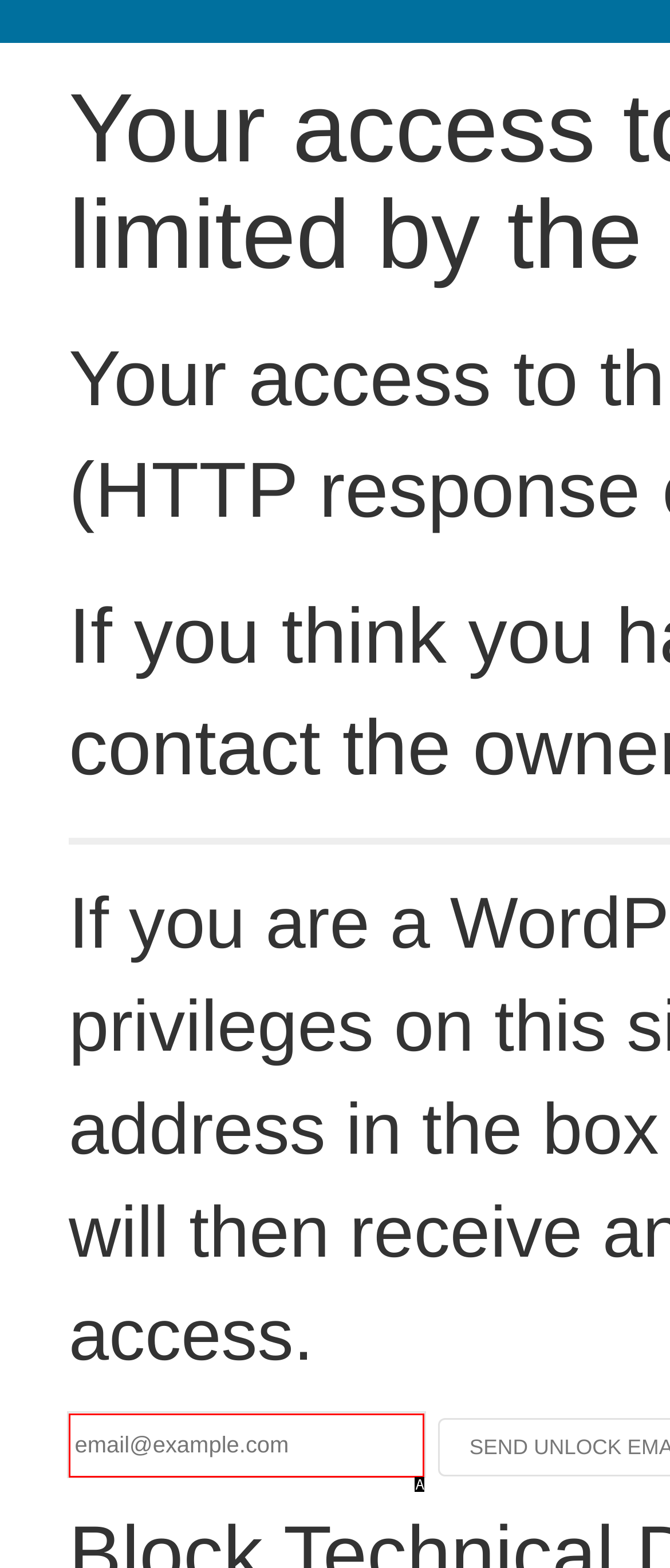Find the HTML element that matches the description: name="email" placeholder="email@example.com"
Respond with the corresponding letter from the choices provided.

A